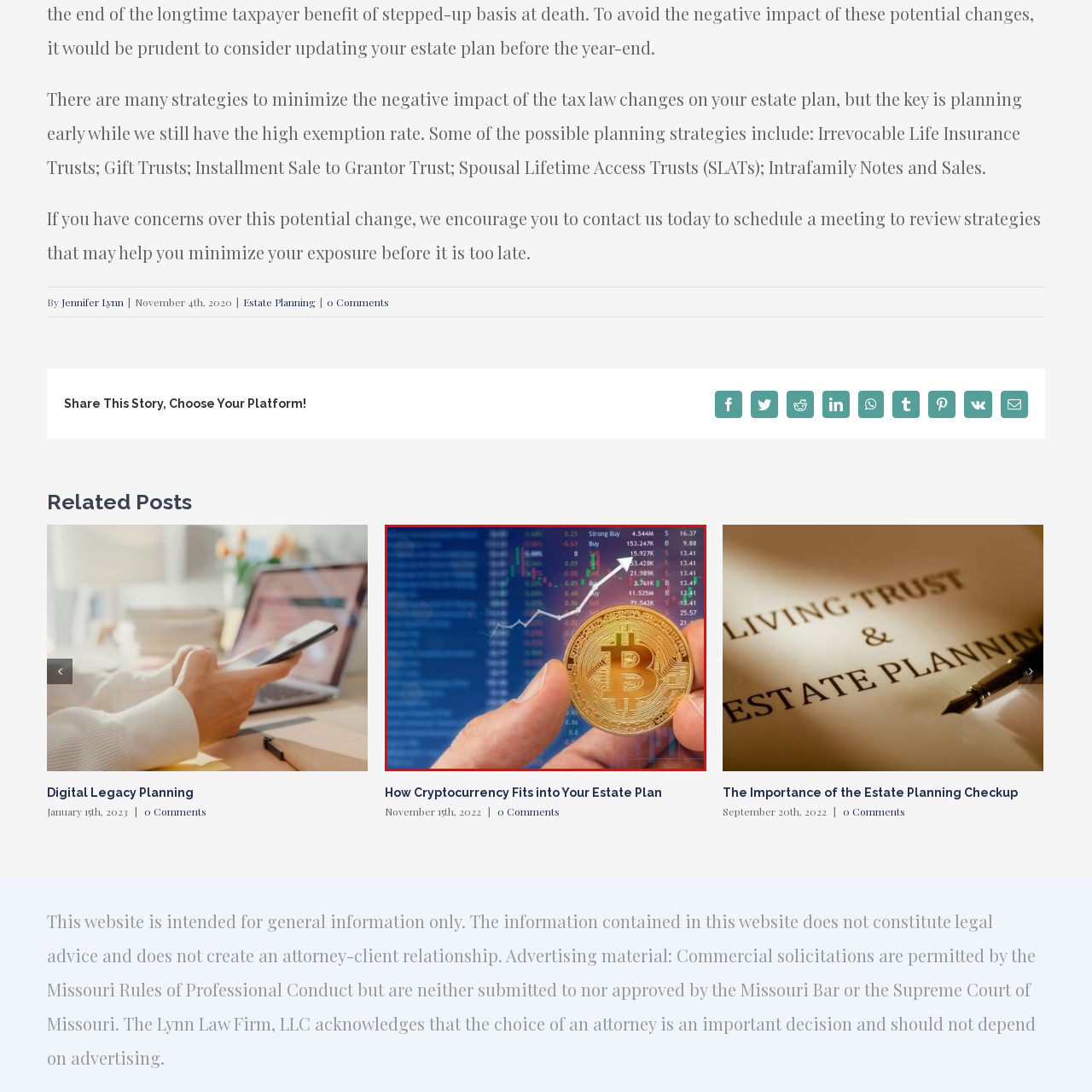Explain the image in the red bounding box with extensive details.

The image depicts a hand holding a golden Bitcoin, symbolizing the digital currency's significance in today's economy. Behind the Bitcoin, a dynamic background of financial data visualizations is visible, featuring various stock prices, trading indicators, and a prominent upward trend line that suggests increasing value. This imagery encapsulates the integration of cryptocurrency into financial planning, underscoring its relevance in estate planning discussions, particularly amidst recent changes in tax laws. The blend of traditional financial elements with cryptocurrency evokes a modern approach to wealth management, reflecting on strategies that individuals and families might consider when planning their estates in the context of evolving economic landscapes.